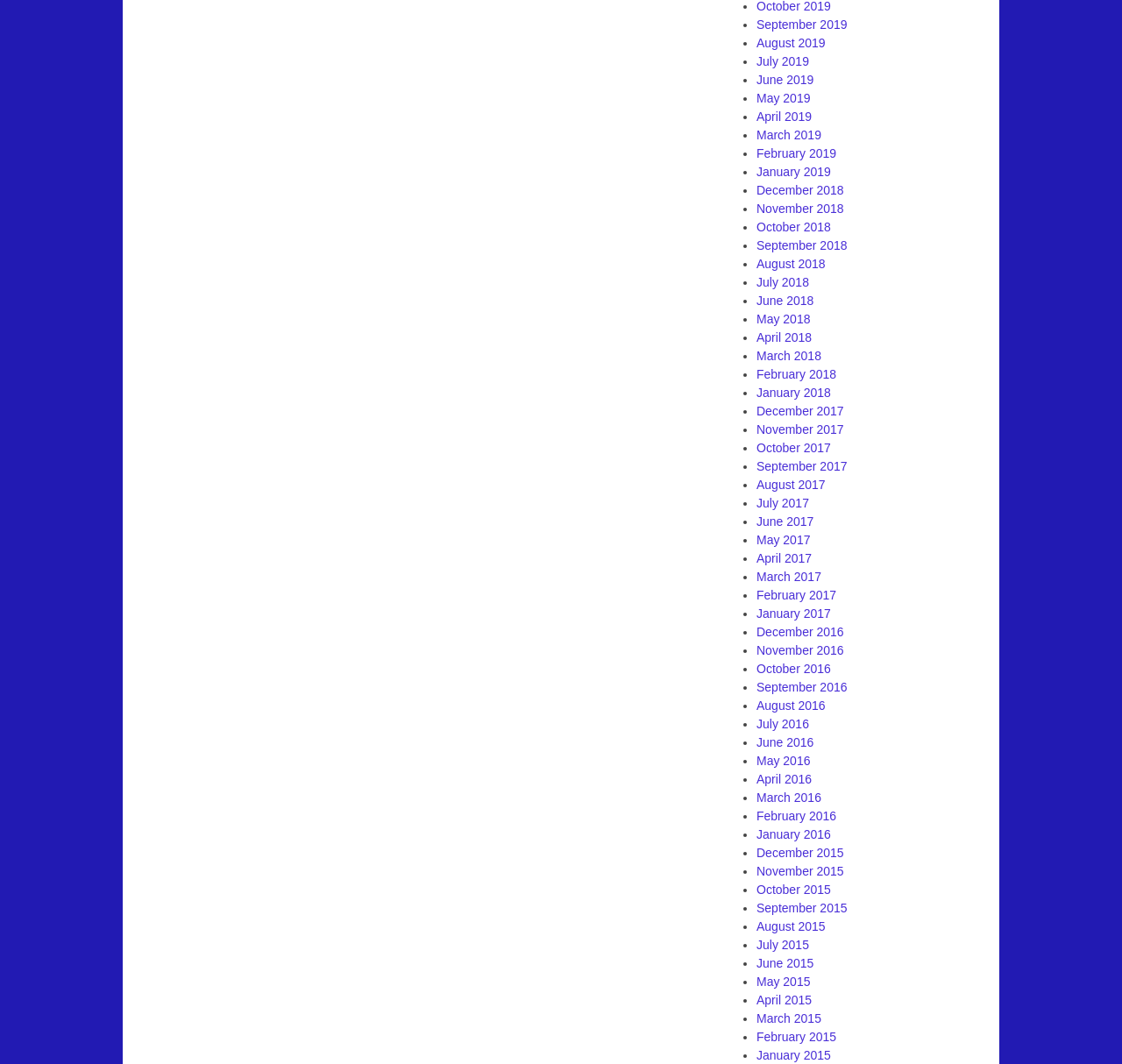Identify the bounding box coordinates of the element to click to follow this instruction: 'View July 2016'. Ensure the coordinates are four float values between 0 and 1, provided as [left, top, right, bottom].

[0.674, 0.674, 0.721, 0.687]